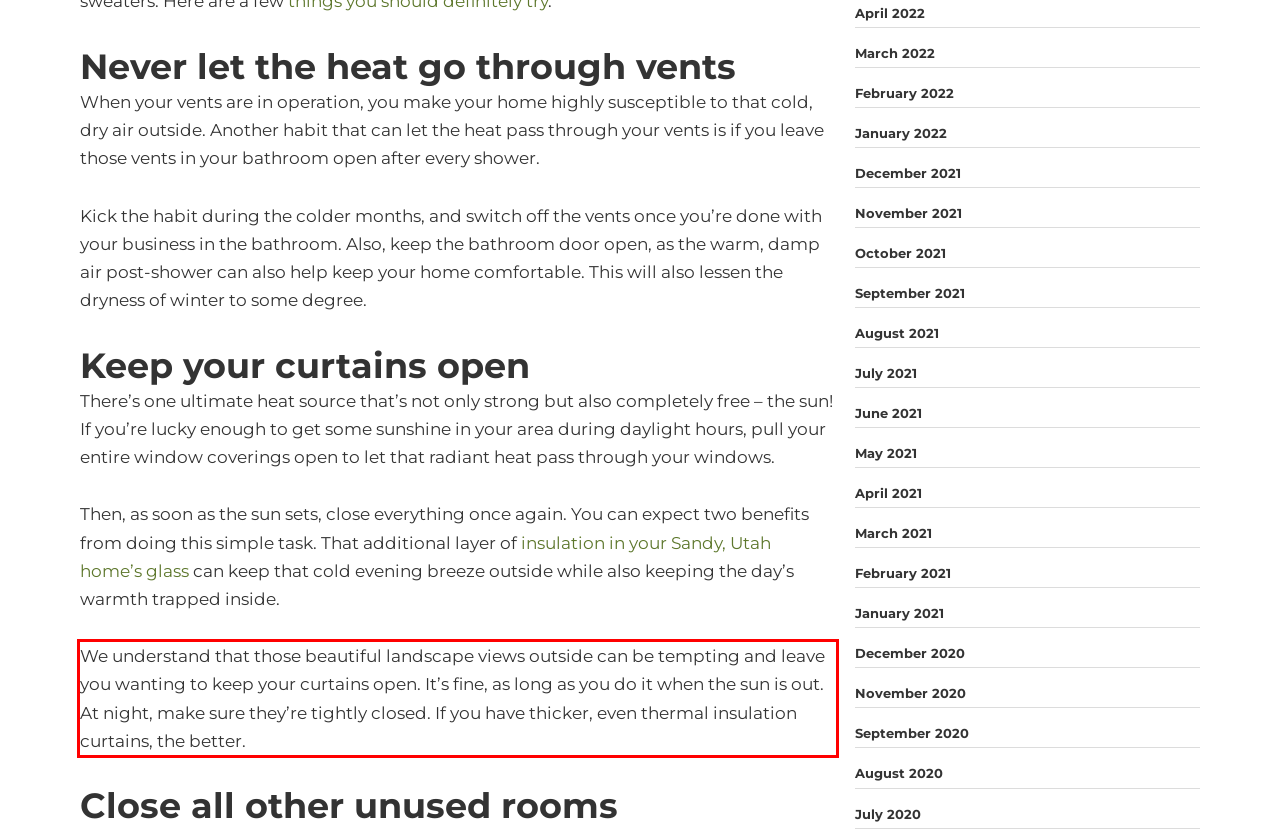Please examine the screenshot of the webpage and read the text present within the red rectangle bounding box.

We understand that those beautiful landscape views outside can be tempting and leave you wanting to keep your curtains open. It’s fine, as long as you do it when the sun is out. At night, make sure they’re tightly closed. If you have thicker, even thermal insulation curtains, the better.